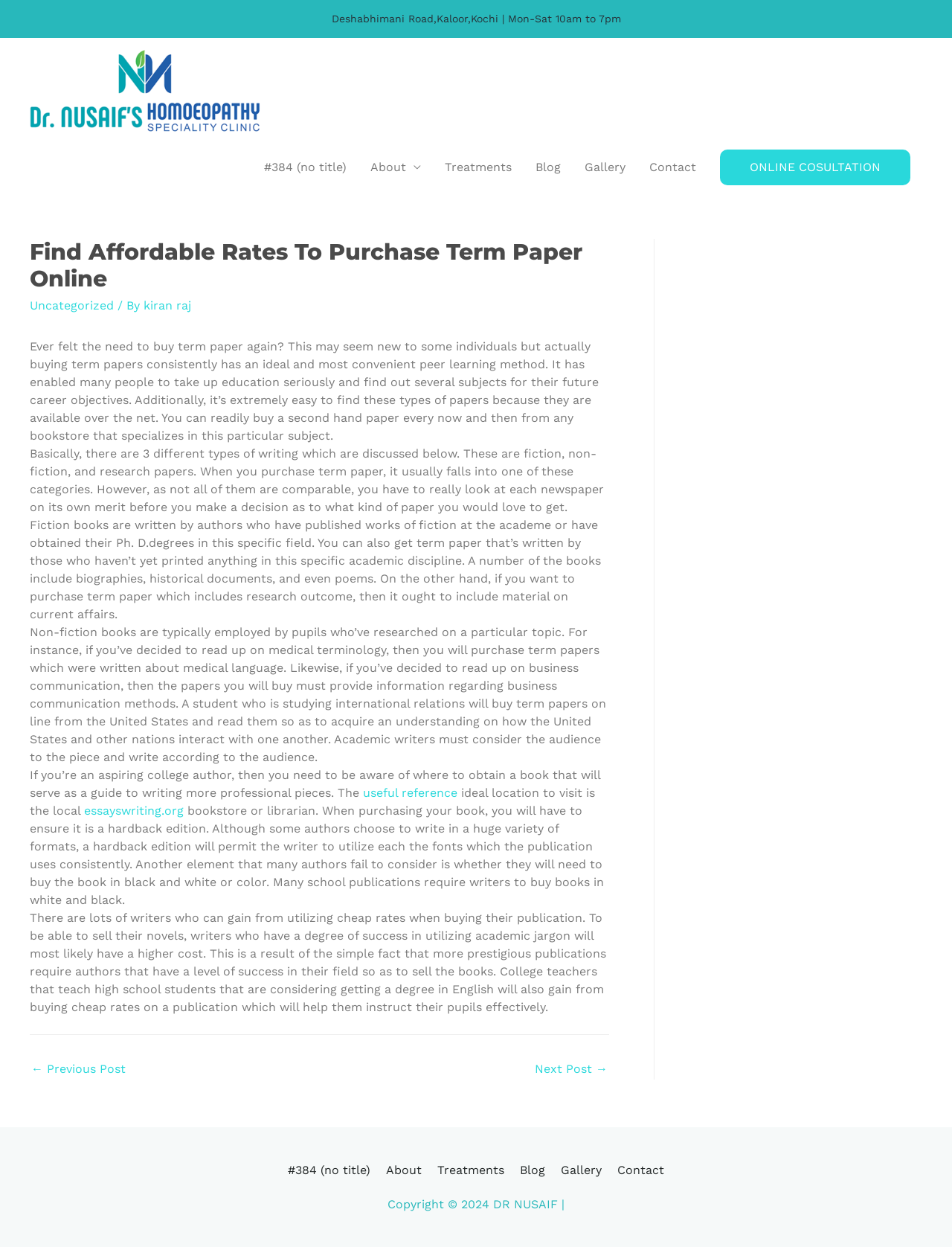Identify the bounding box coordinates of the element that should be clicked to fulfill this task: "Read the article about buying term papers". The coordinates should be provided as four float numbers between 0 and 1, i.e., [left, top, right, bottom].

[0.031, 0.272, 0.629, 0.326]